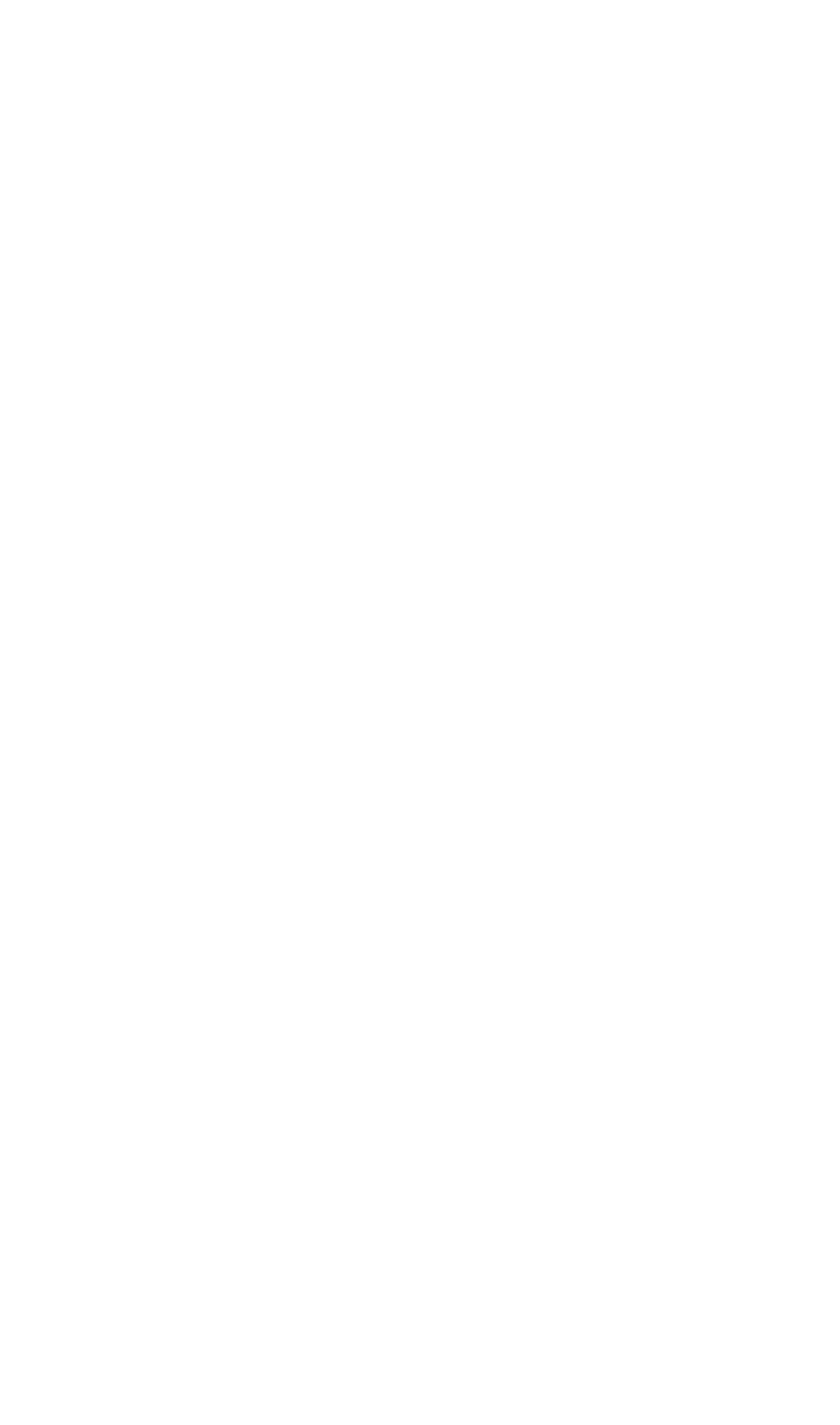Using the elements shown in the image, answer the question comprehensively: Who is the author of the third review?

I looked at the link element with the bounding box coordinates [0.315, 0.833, 0.854, 0.861] and found the text 'Nathan Walraven', which is the author's name.